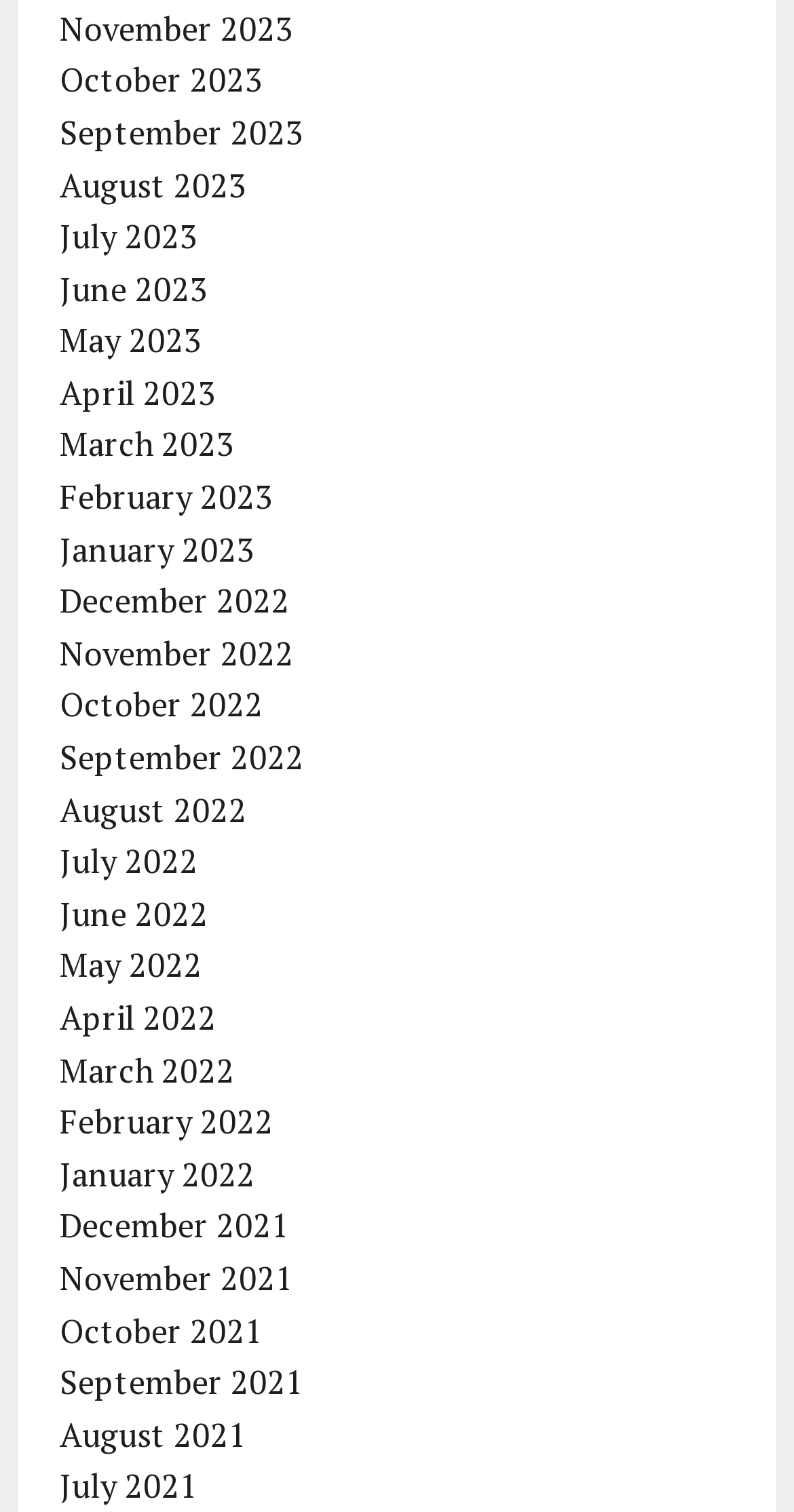Using the image as a reference, answer the following question in as much detail as possible:
How many months are listed in 2022?

I can count the number of links with '2022' in their text, and I find that there are 12 months listed in 2022, from January 2022 to December 2022.